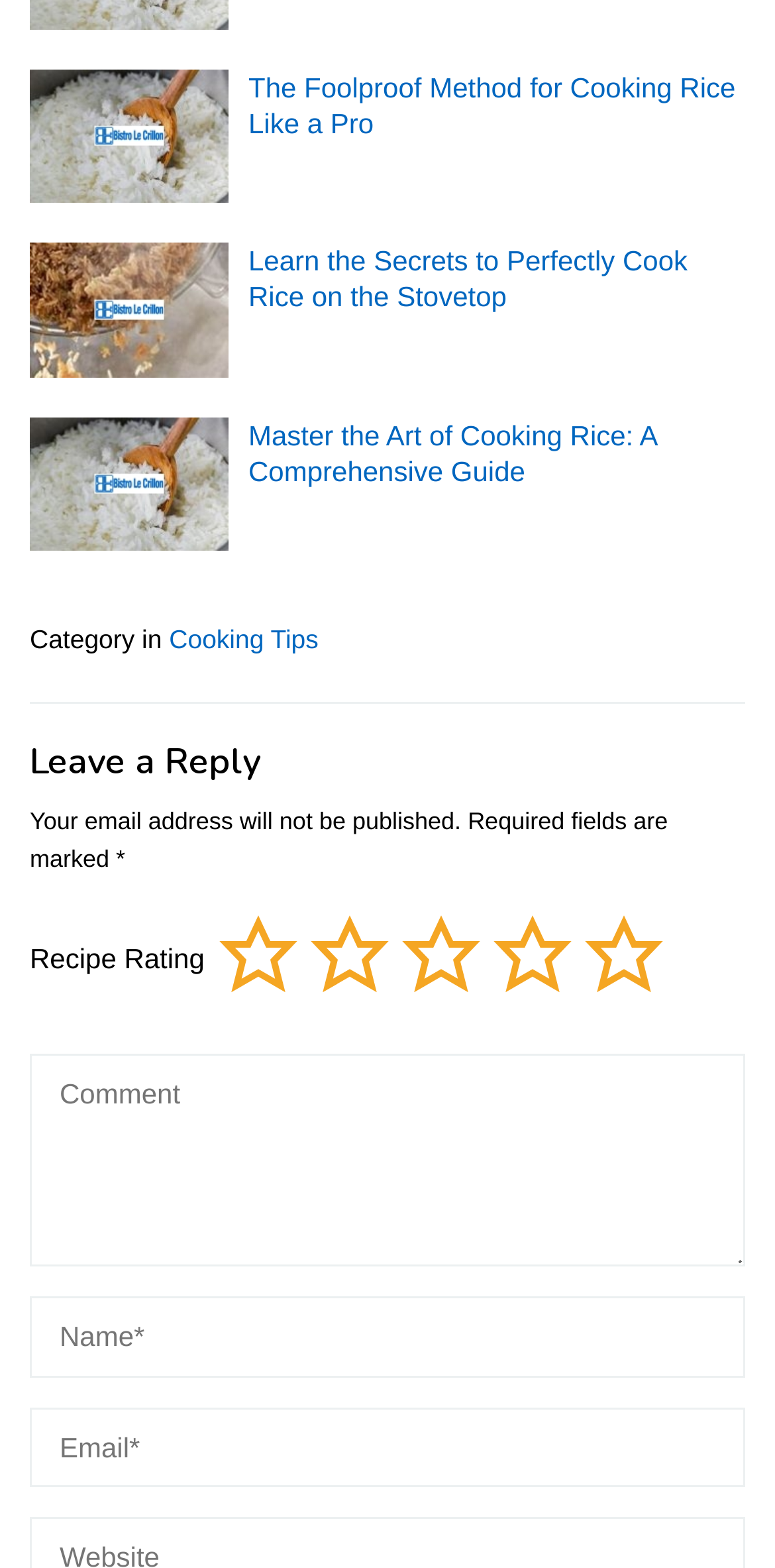What is the category of the article?
Based on the image, answer the question with as much detail as possible.

The footer section of the webpage contains a link labeled 'Cooking Tips', which suggests that the article belongs to this category.